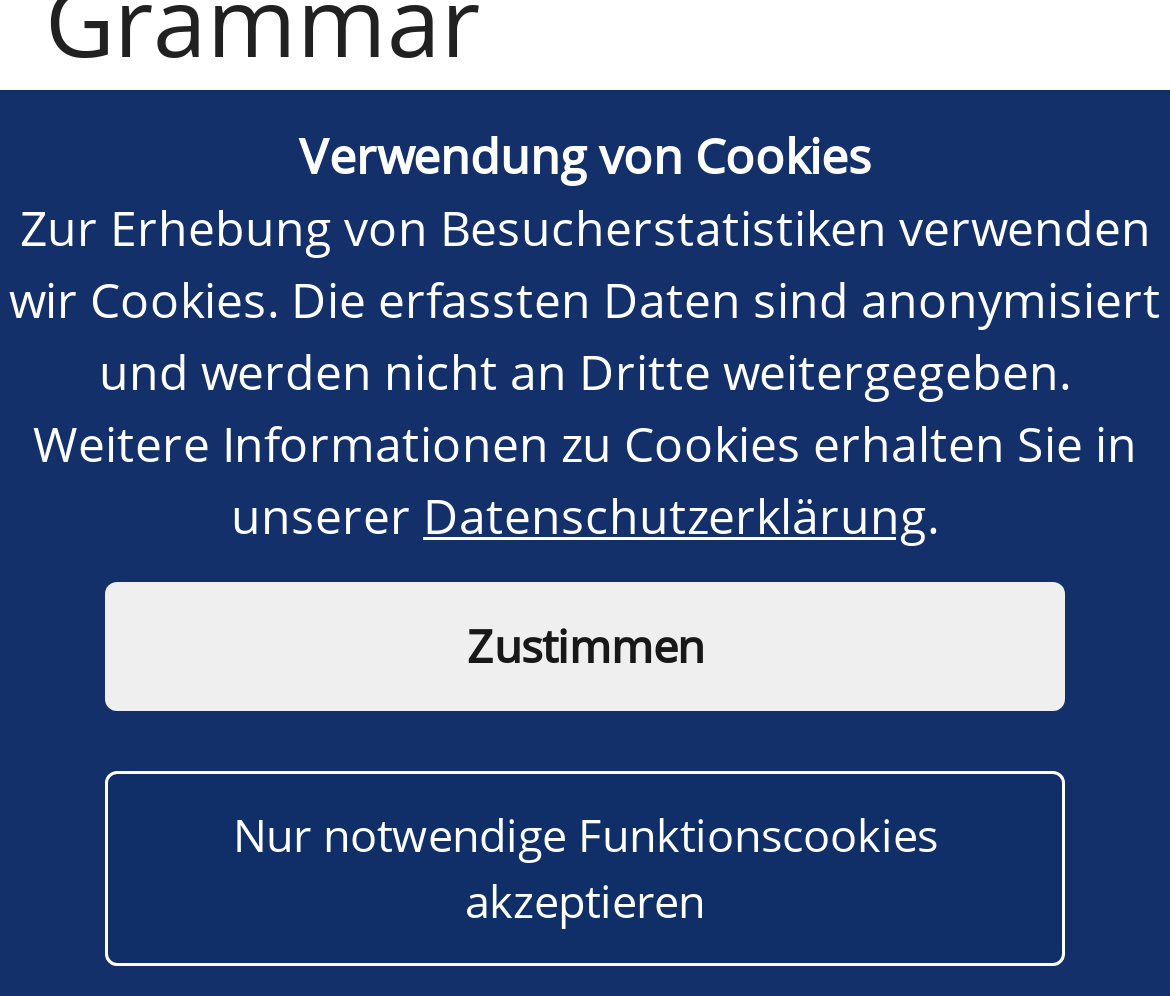From the webpage screenshot, predict the bounding box coordinates (top-left x, top-left y, bottom-right x, bottom-right y) for the UI element described here: Summer School

[0.062, 0.172, 0.708, 0.31]